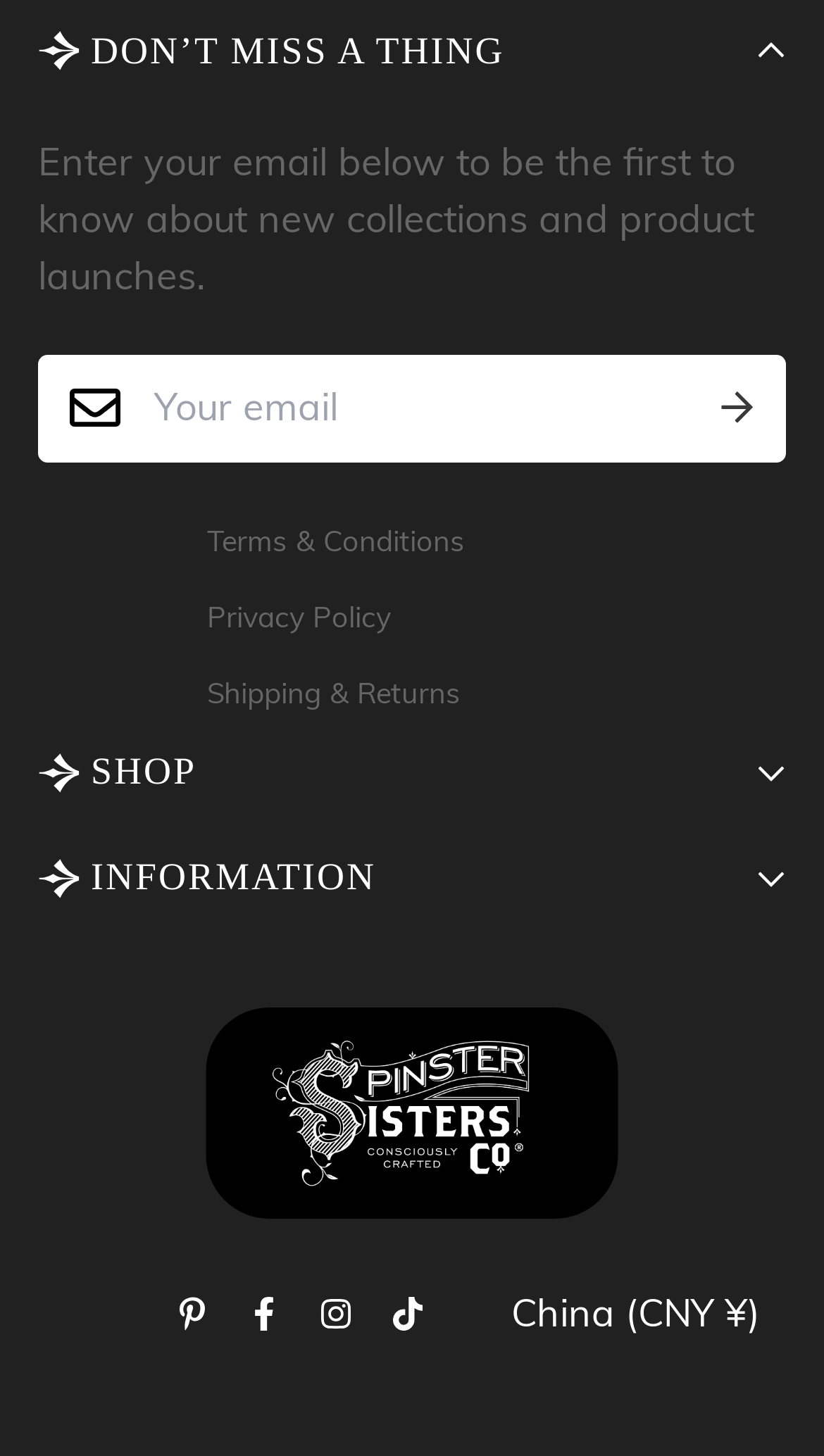Please determine the bounding box coordinates of the element's region to click in order to carry out the following instruction: "Enter your email address". The coordinates should be four float numbers between 0 and 1, i.e., [left, top, right, bottom].

[0.046, 0.243, 0.954, 0.318]